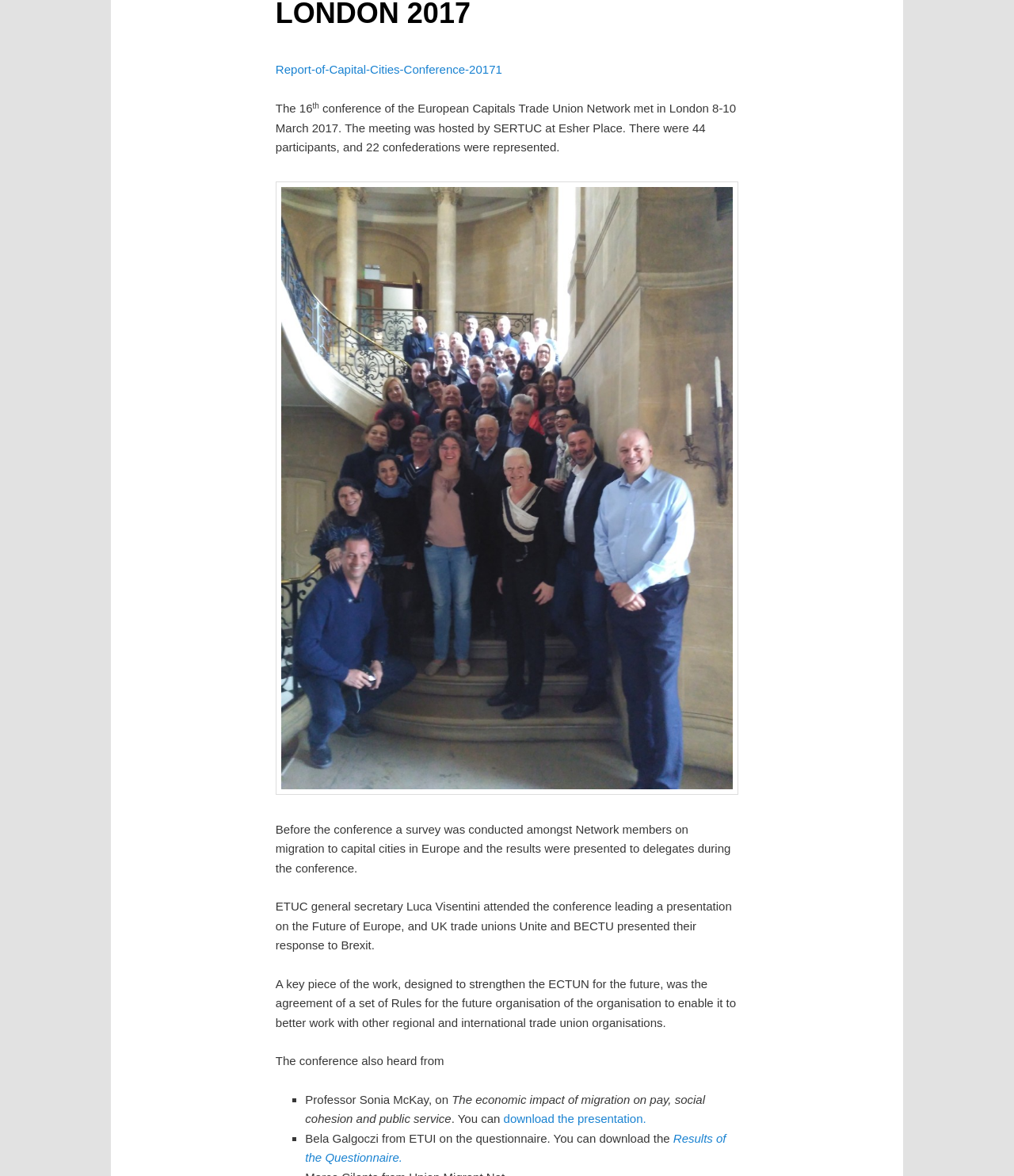Given the description Results of the Questionnaire., predict the bounding box coordinates of the UI element. Ensure the coordinates are in the format (top-left x, top-left y, bottom-right x, bottom-right y) and all values are between 0 and 1.

[0.301, 0.962, 0.716, 0.99]